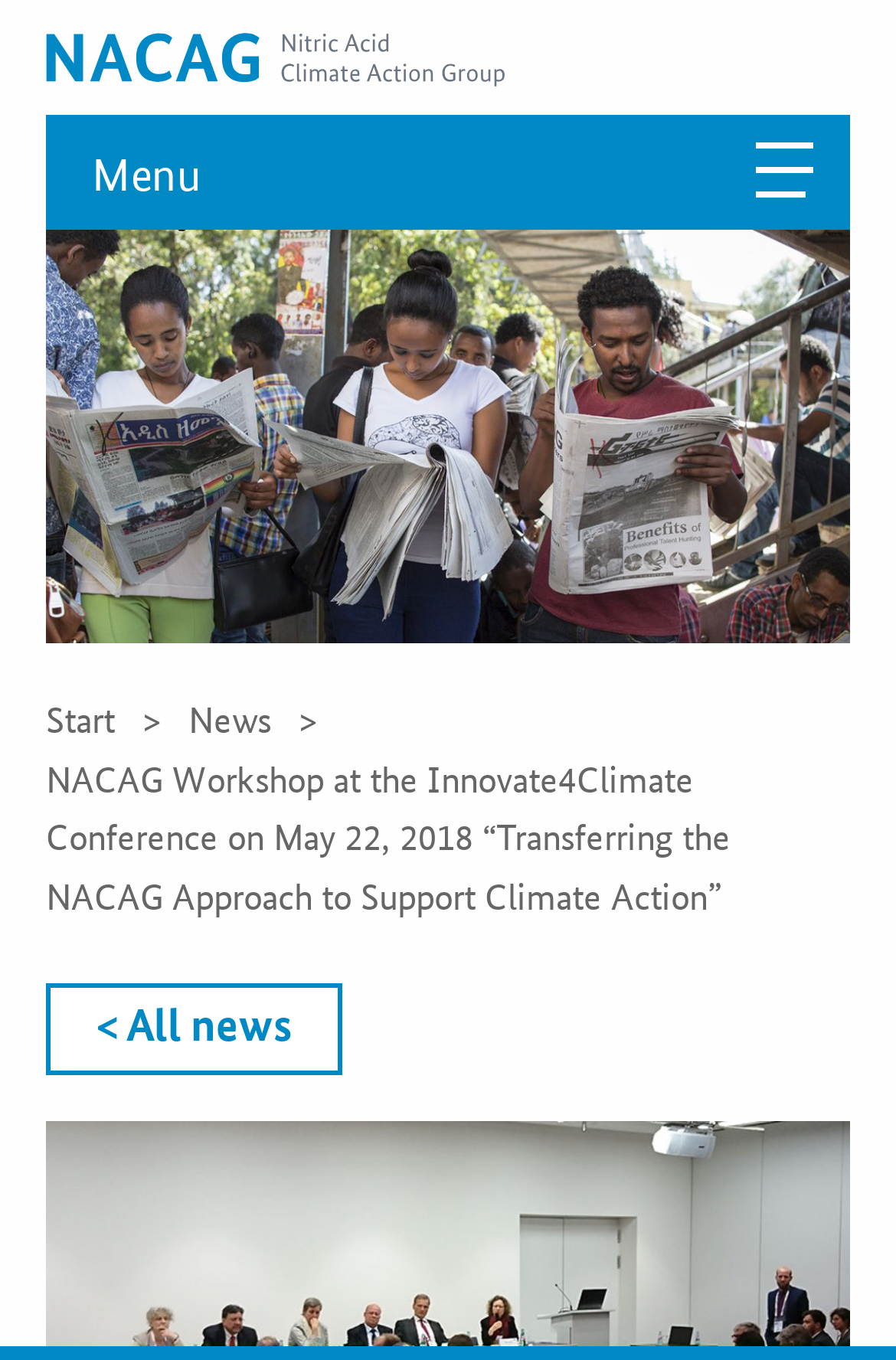Determine and generate the text content of the webpage's headline.

NACAG Workshop at the Innovate4Climate Conference on May 22, 2018 “Transferring the NACAG Approach to Support Climate Action”